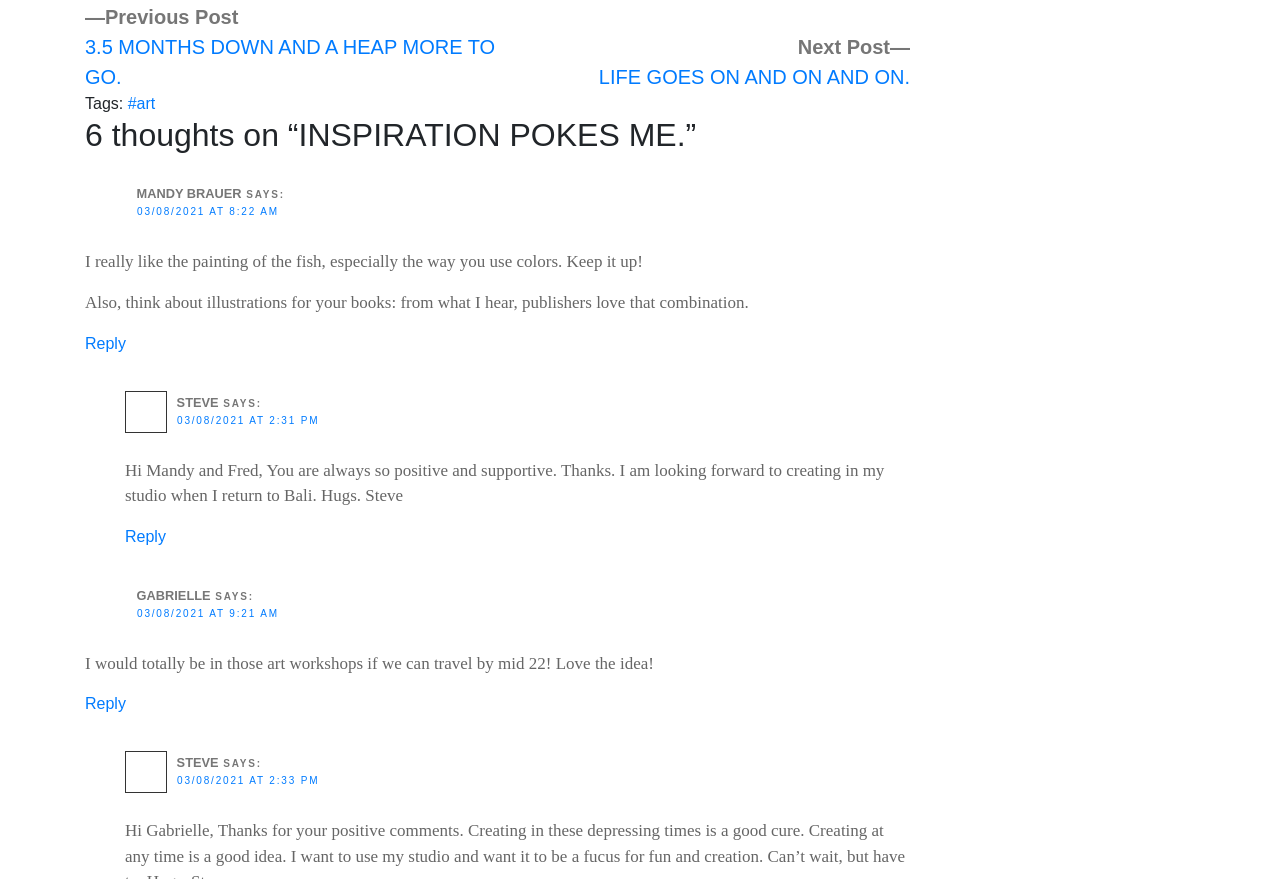Give a short answer using one word or phrase for the question:
Who commented on the post first?

MANDY BRAUER